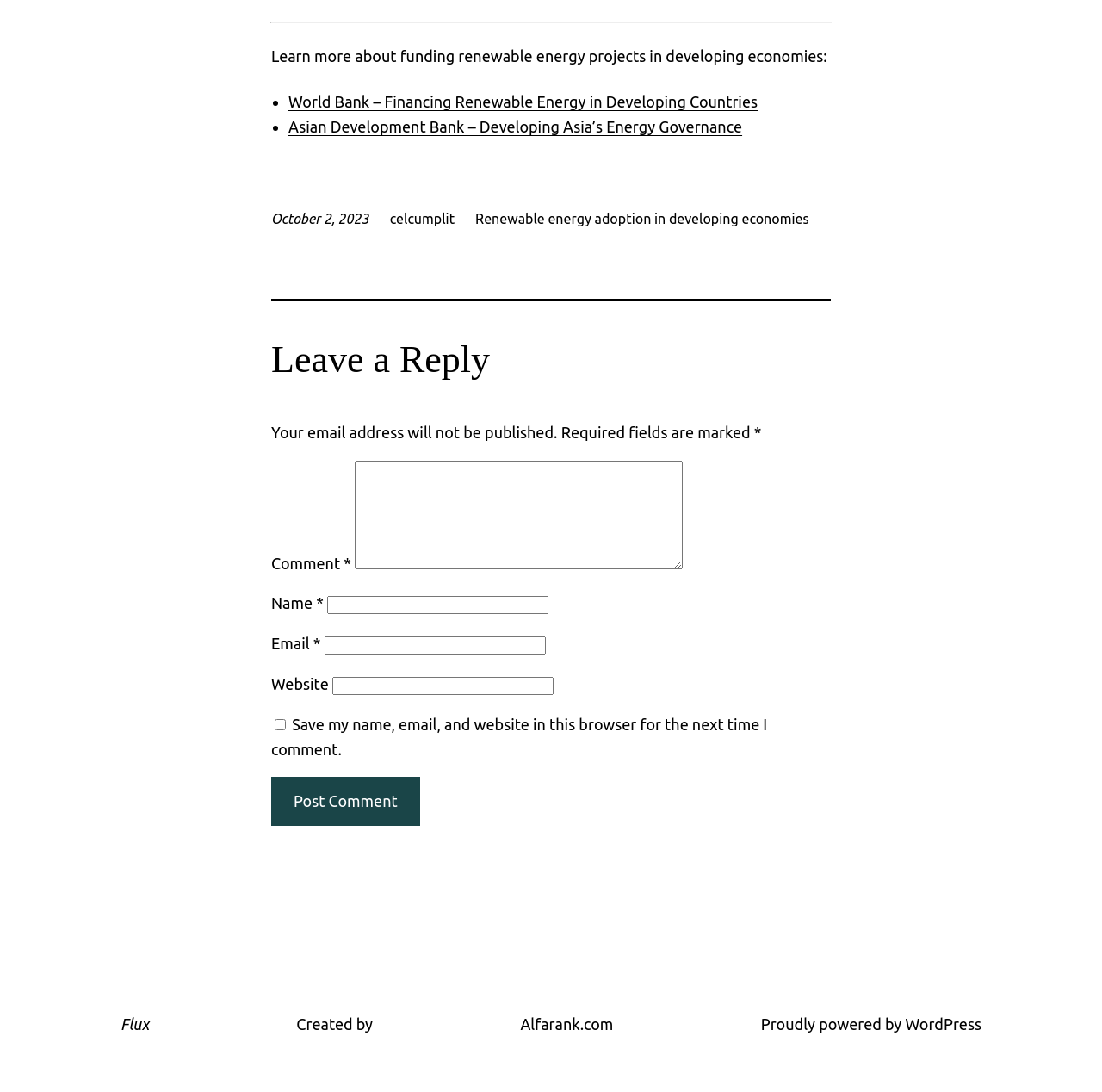Given the element description parent_node: Website name="url", identify the bounding box coordinates for the UI element on the webpage screenshot. The format should be (top-left x, top-left y, bottom-right x, bottom-right y), with values between 0 and 1.

[0.301, 0.62, 0.502, 0.636]